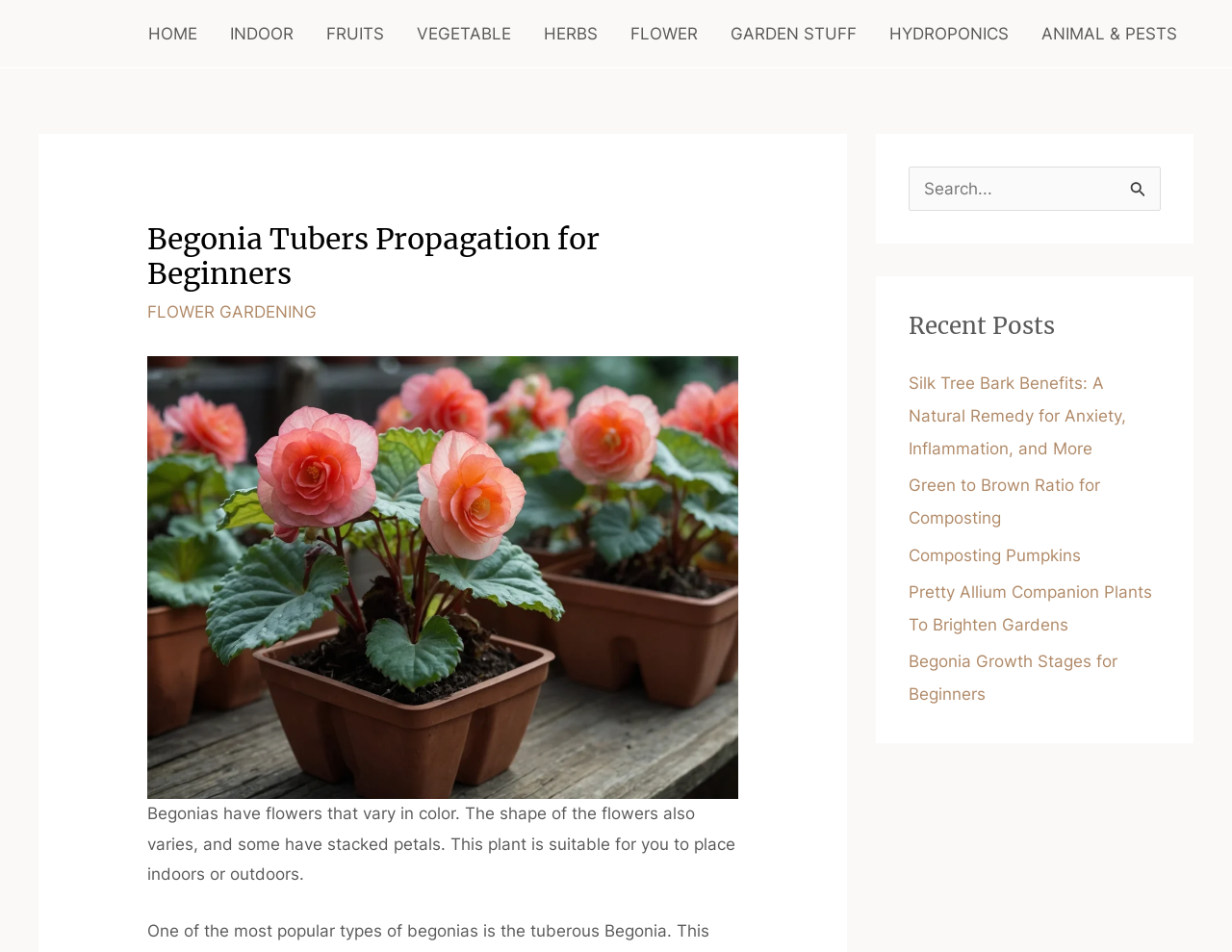What is the shape of Begonia flowers?
Craft a detailed and extensive response to the question.

According to the text description, 'The shape of the flowers also varies, and some have stacked petals.', which indicates that Begonia flowers come in different shapes.